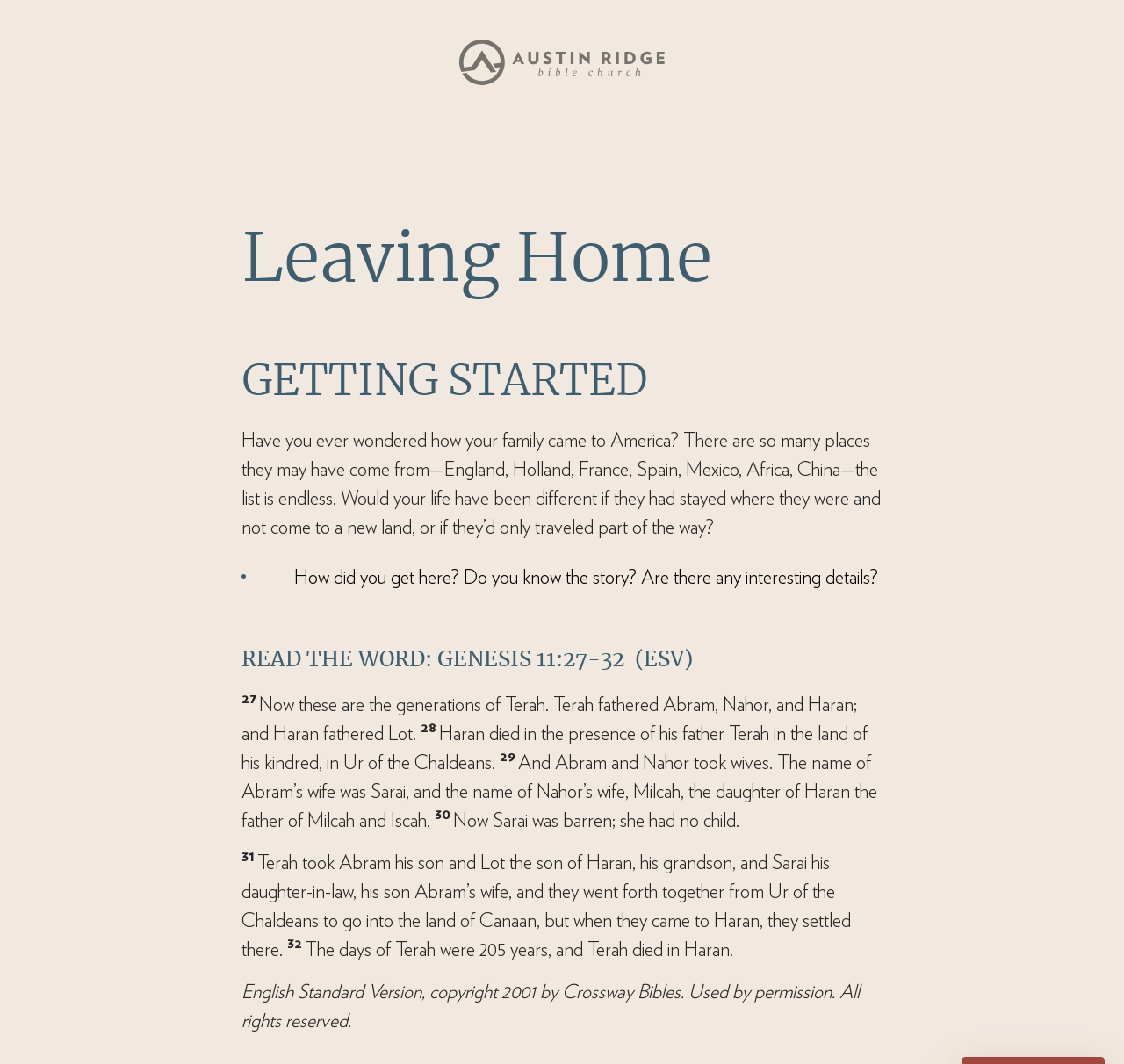What is the name of the Bible version used in the passage?
Kindly offer a detailed explanation using the data available in the image.

The passage cites the English Standard Version (ESV) as the source of the biblical text, specifically Genesis 11:27-32.